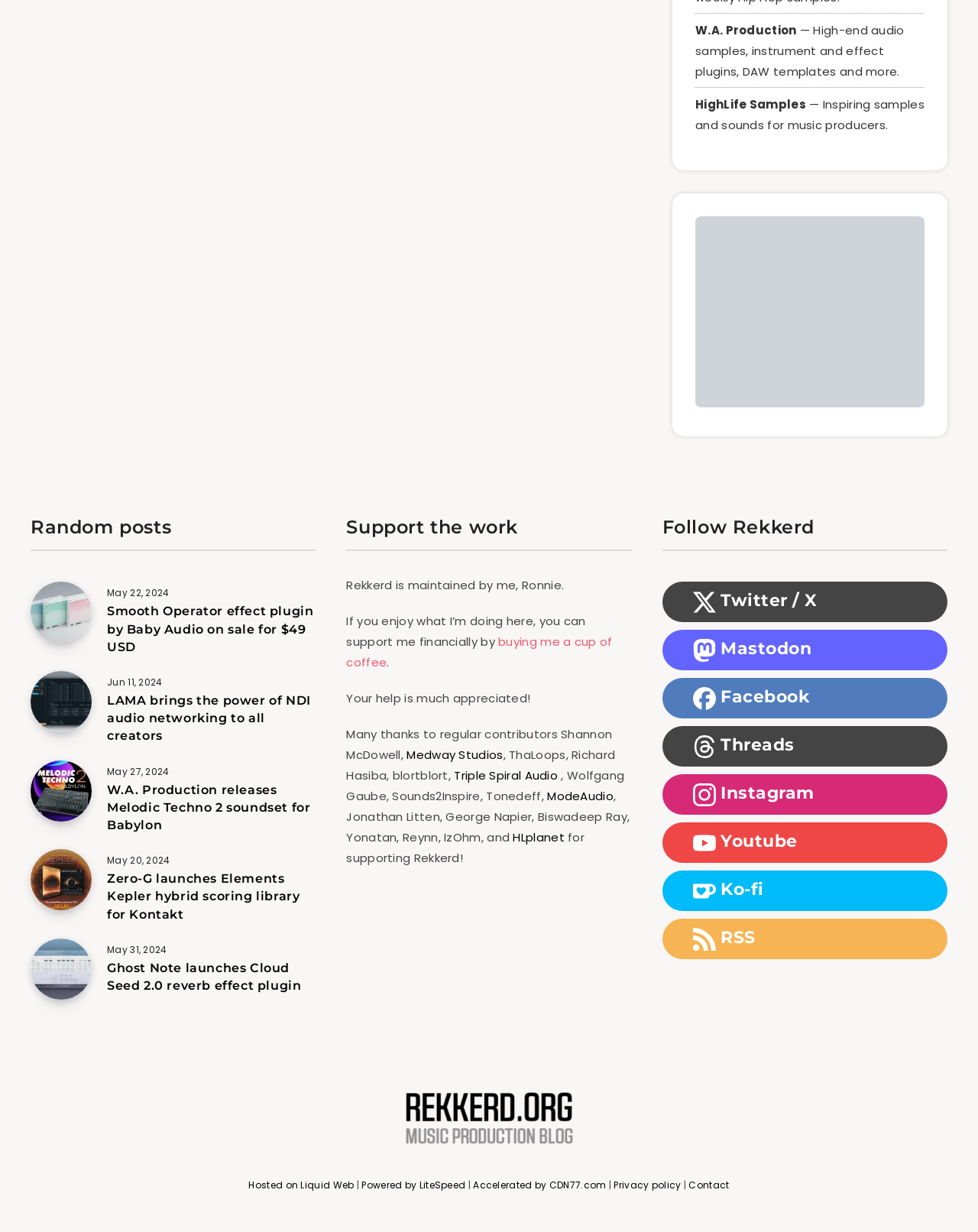Indicate the bounding box coordinates of the element that needs to be clicked to satisfy the following instruction: "Click on the 'W.A. Production — High-end audio samples, instrument and effect plugins, DAW templates and more.' link". The coordinates should be four float numbers between 0 and 1, i.e., [left, top, right, bottom].

[0.711, 0.018, 0.925, 0.067]